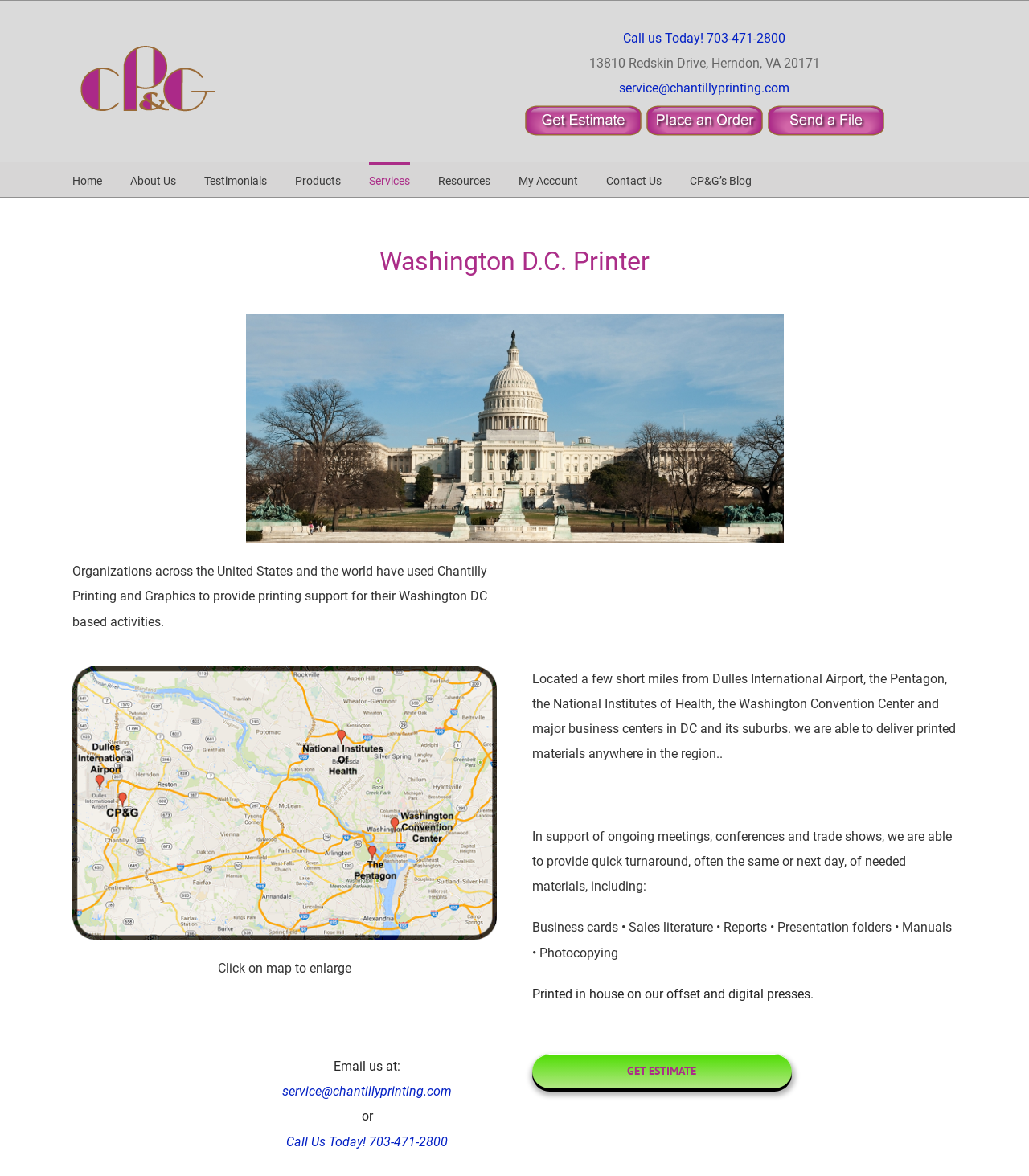What is the email address to contact for printing services?
Answer the question with a single word or phrase by looking at the picture.

service@chantillyprinting.com